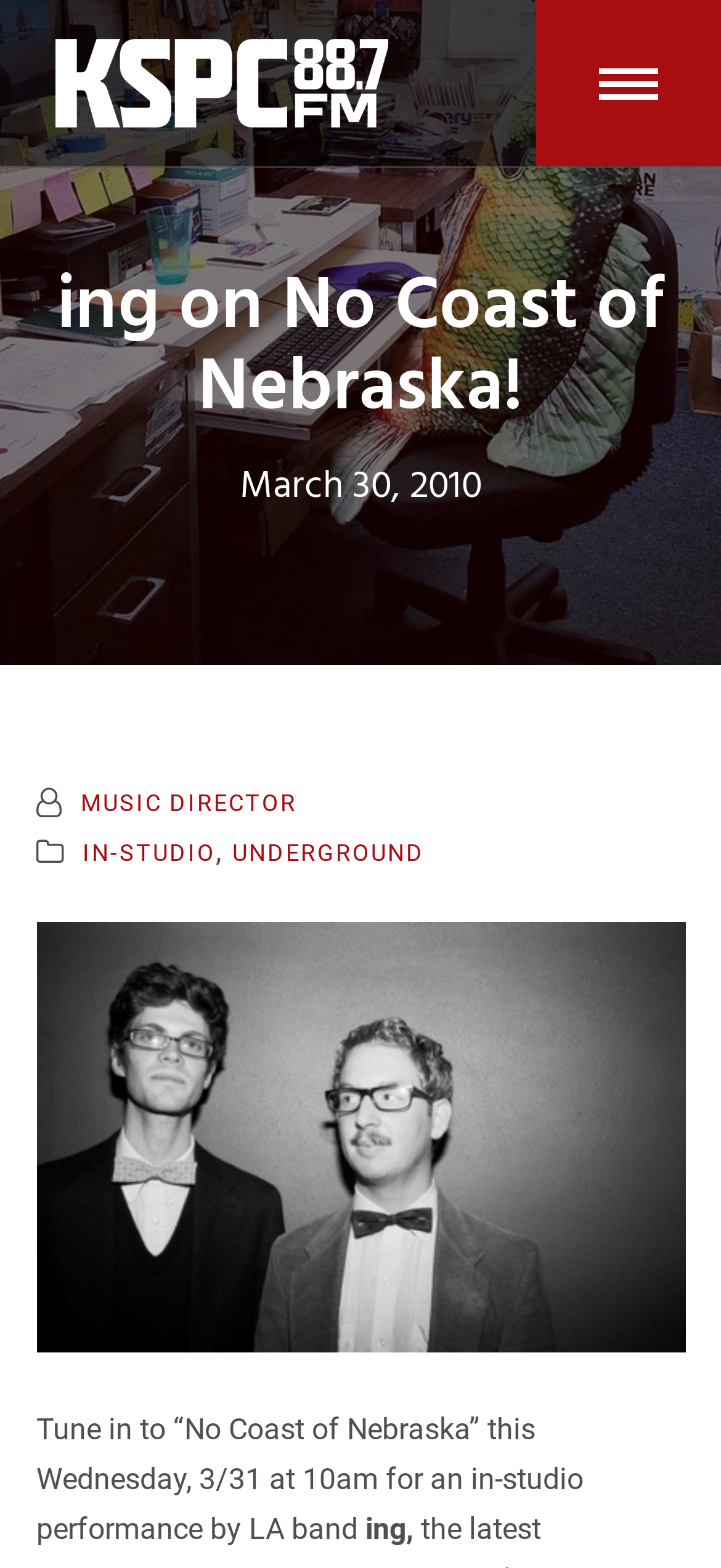What is the time of the in-studio performance?
Please provide a single word or phrase based on the screenshot.

10am